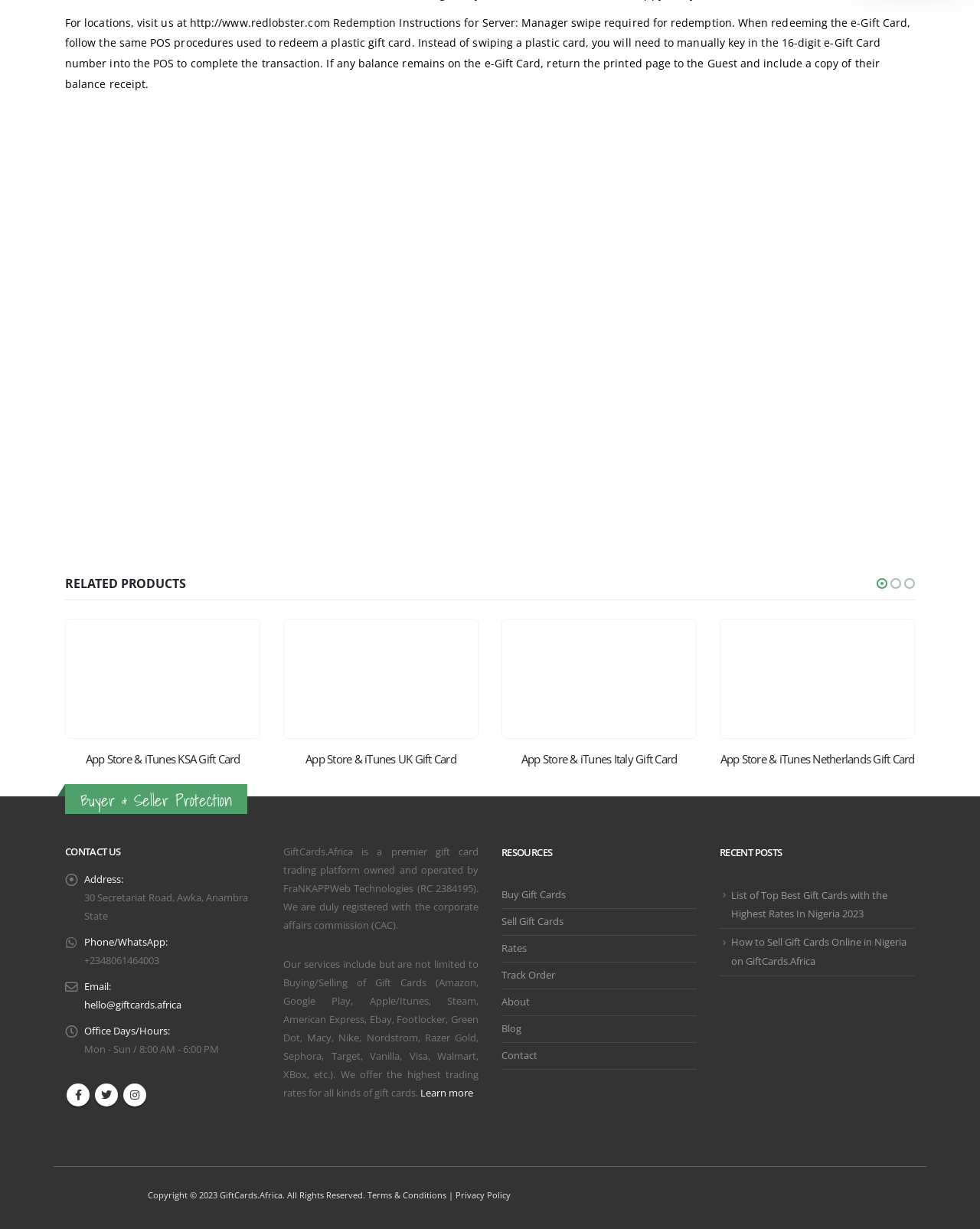How can users contact GiftCards.Africa?
Offer a detailed and exhaustive answer to the question.

Users can contact GiftCards.Africa through Phone/WhatsApp at +2348061464003 or via Email at hello@giftcards.africa, as mentioned in the CONTACT US section of the webpage.